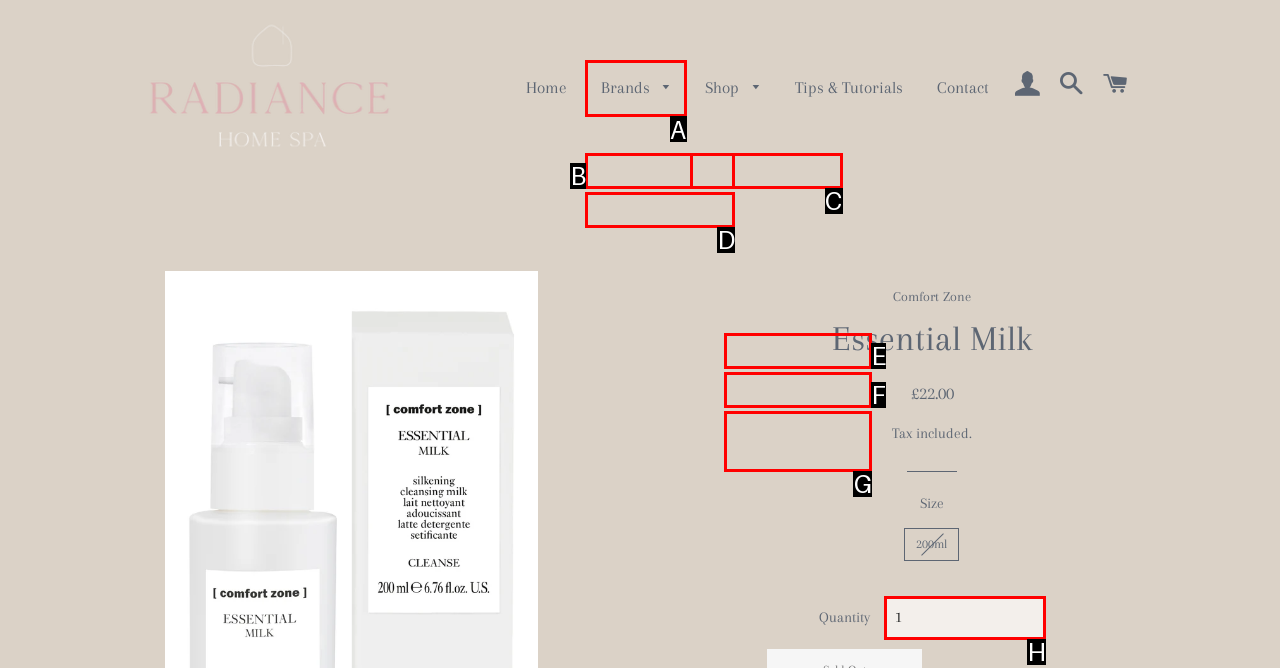Determine which HTML element to click to execute the following task: Change the quantity Answer with the letter of the selected option.

H